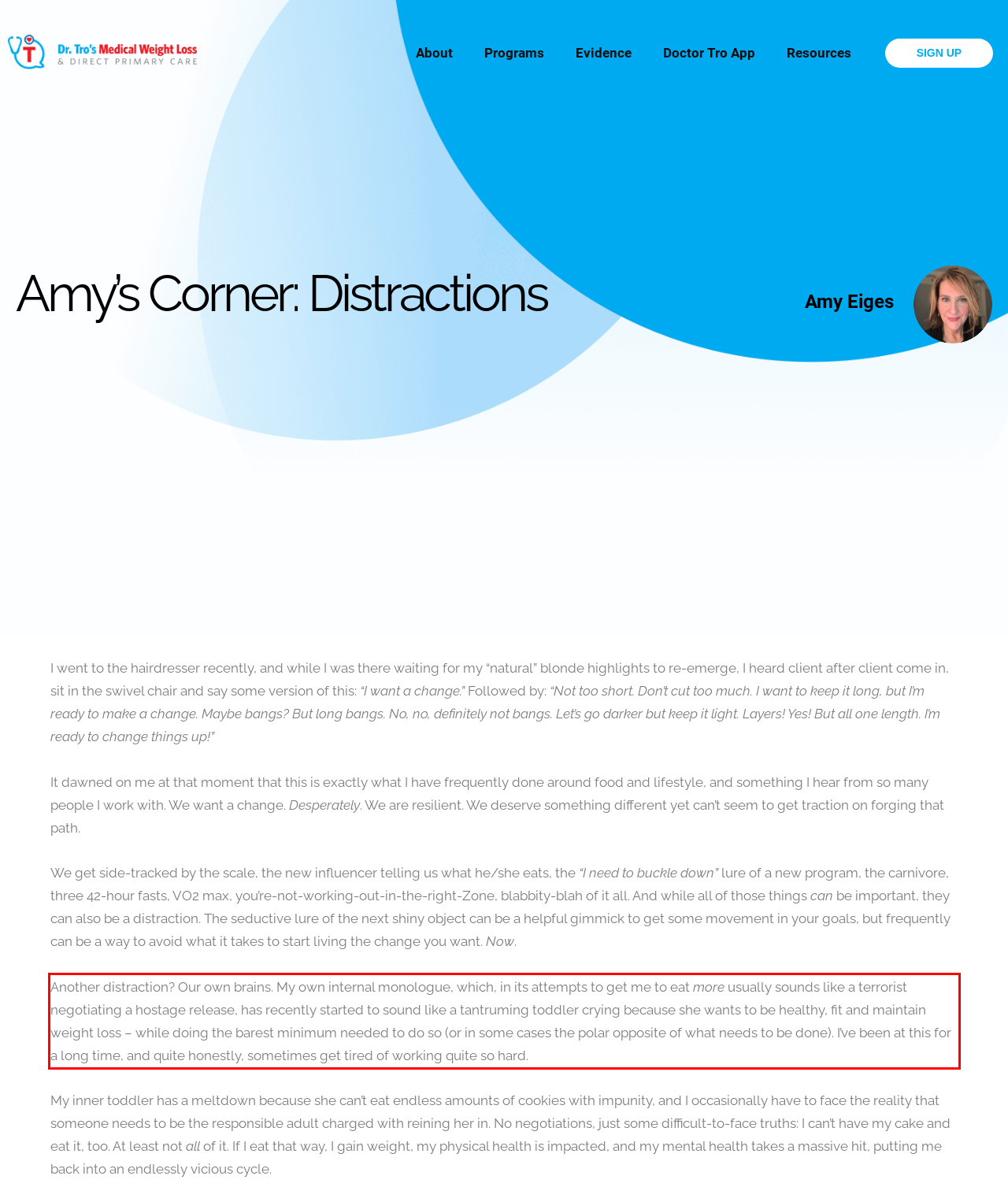Please use OCR to extract the text content from the red bounding box in the provided webpage screenshot.

Another distraction? Our own brains. My own internal monologue, which, in its attempts to get me to eat more usually sounds like a terrorist negotiating a hostage release, has recently started to sound like a tantruming toddler crying because she wants to be healthy, fit and maintain weight loss – while doing the barest minimum needed to do so (or in some cases the polar opposite of what needs to be done). I’ve been at this for a long time, and quite honestly, sometimes get tired of working quite so hard.